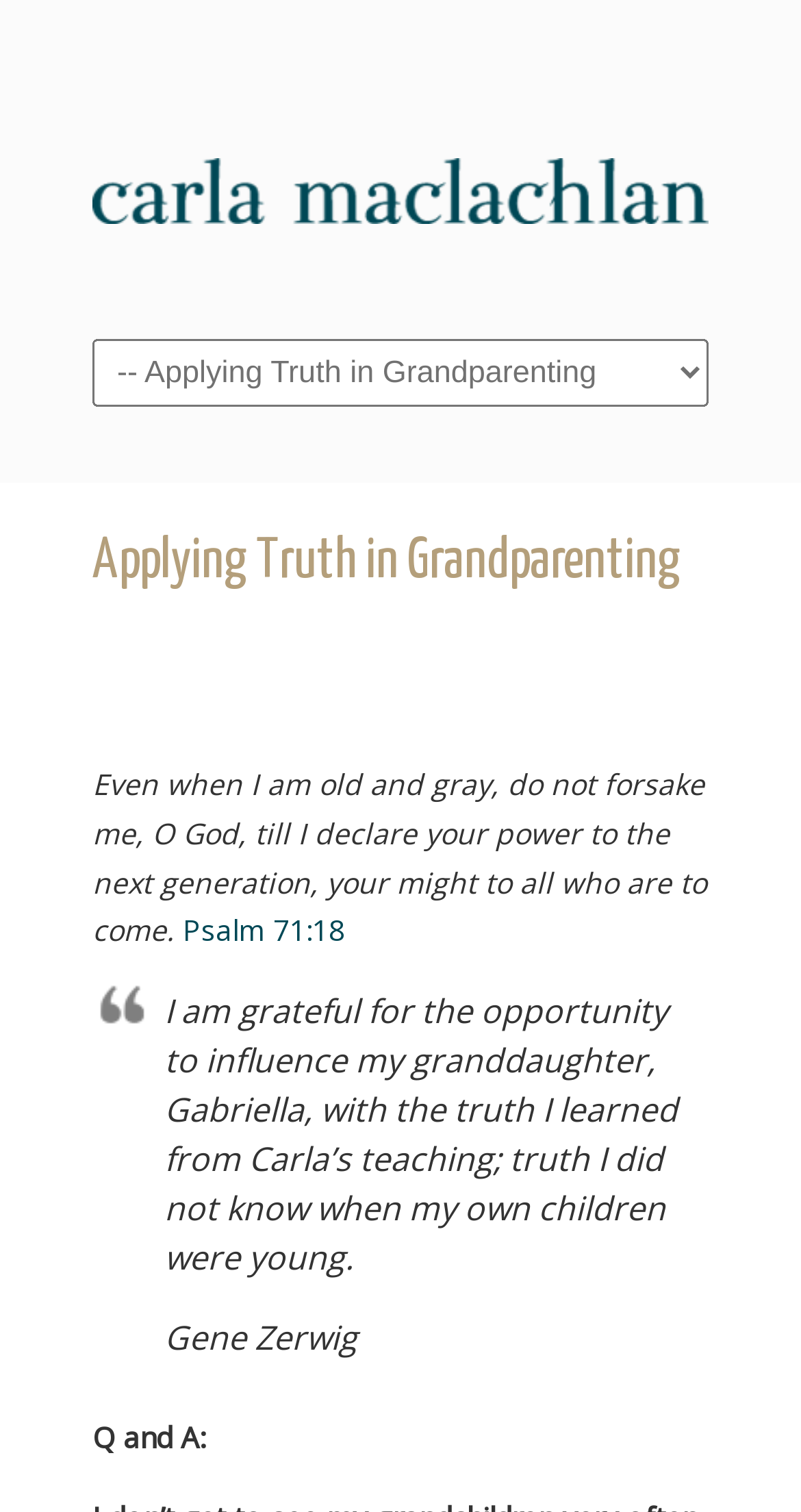What is the relationship between Carla and the website's content?
Please use the image to provide an in-depth answer to the question.

Based on the quote from Gene Zerwig, it appears that Carla is a teacher or someone who has shared truth and wisdom, which is now being applied by Gene in his grandparenting.